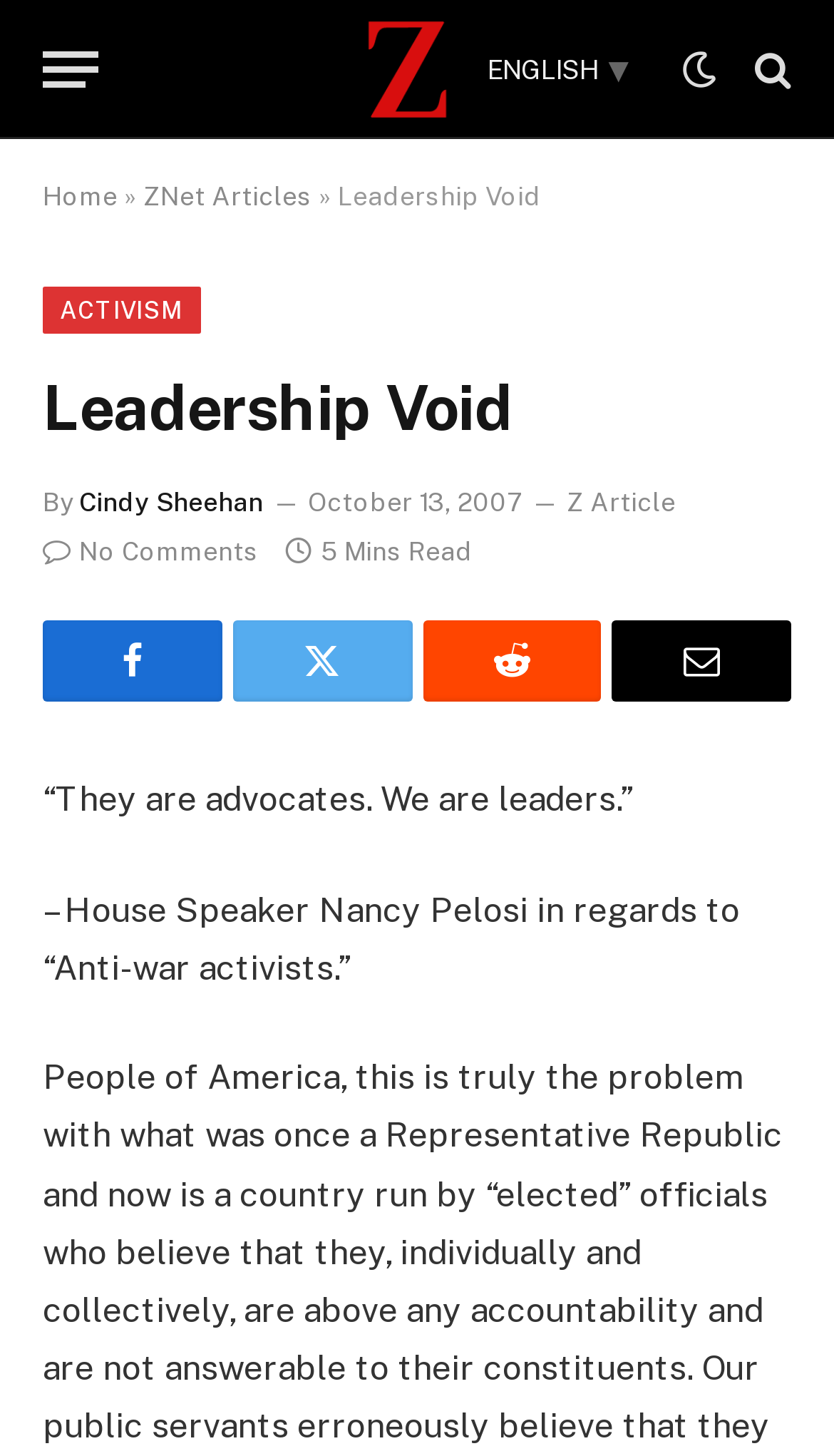Determine the bounding box coordinates of the element that should be clicked to execute the following command: "Go to ZNetwork homepage".

[0.429, 0.0, 0.545, 0.095]